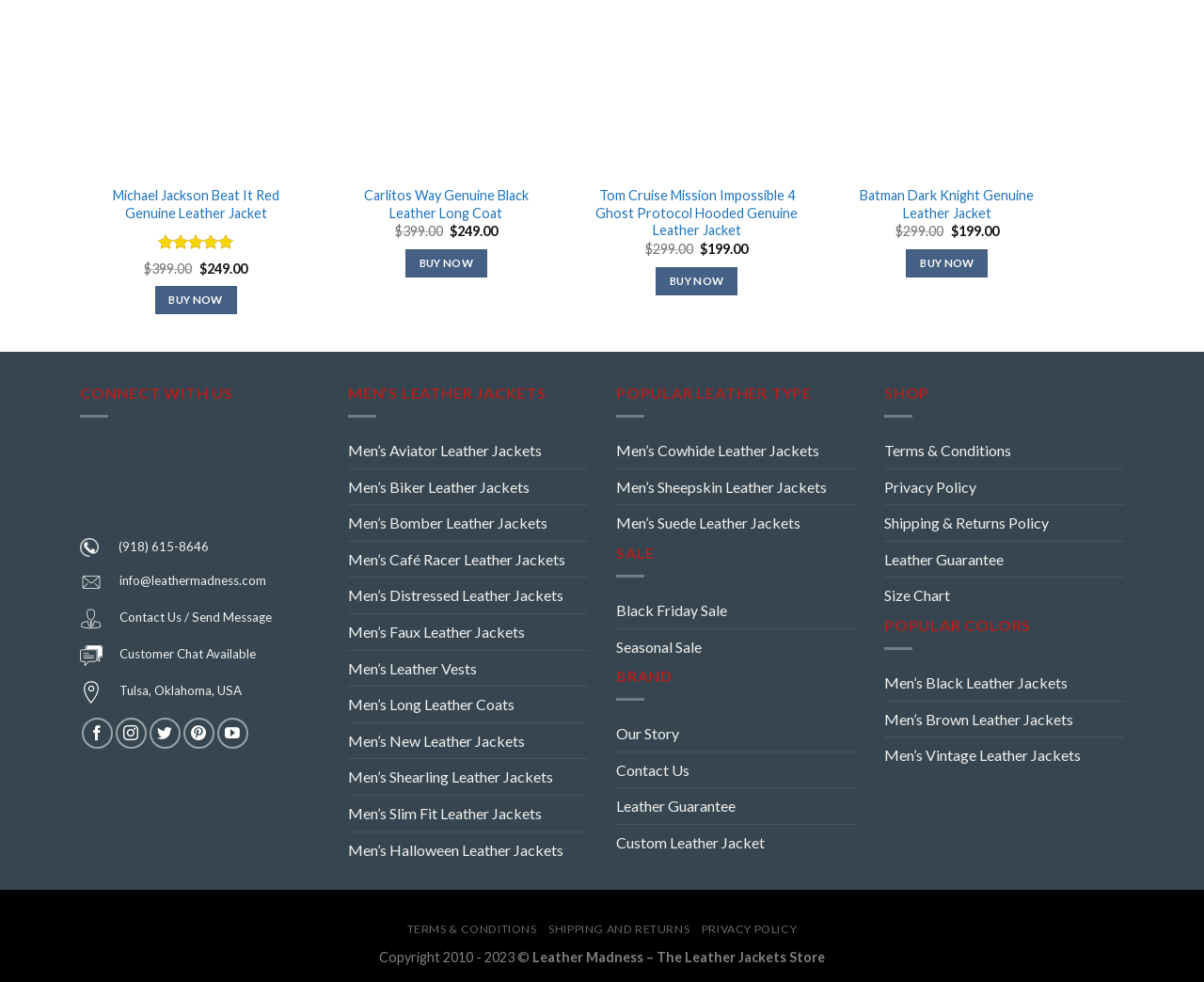How many social media platforms can you follow the store on?
Please provide a full and detailed response to the question.

I found the number of social media platforms that you can follow the store on by counting the link elements with the texts 'Follow on Facebook', 'Follow on Instagram', 'Follow on Twitter', 'Follow on Pinterest', and 'Follow on YouTube'.